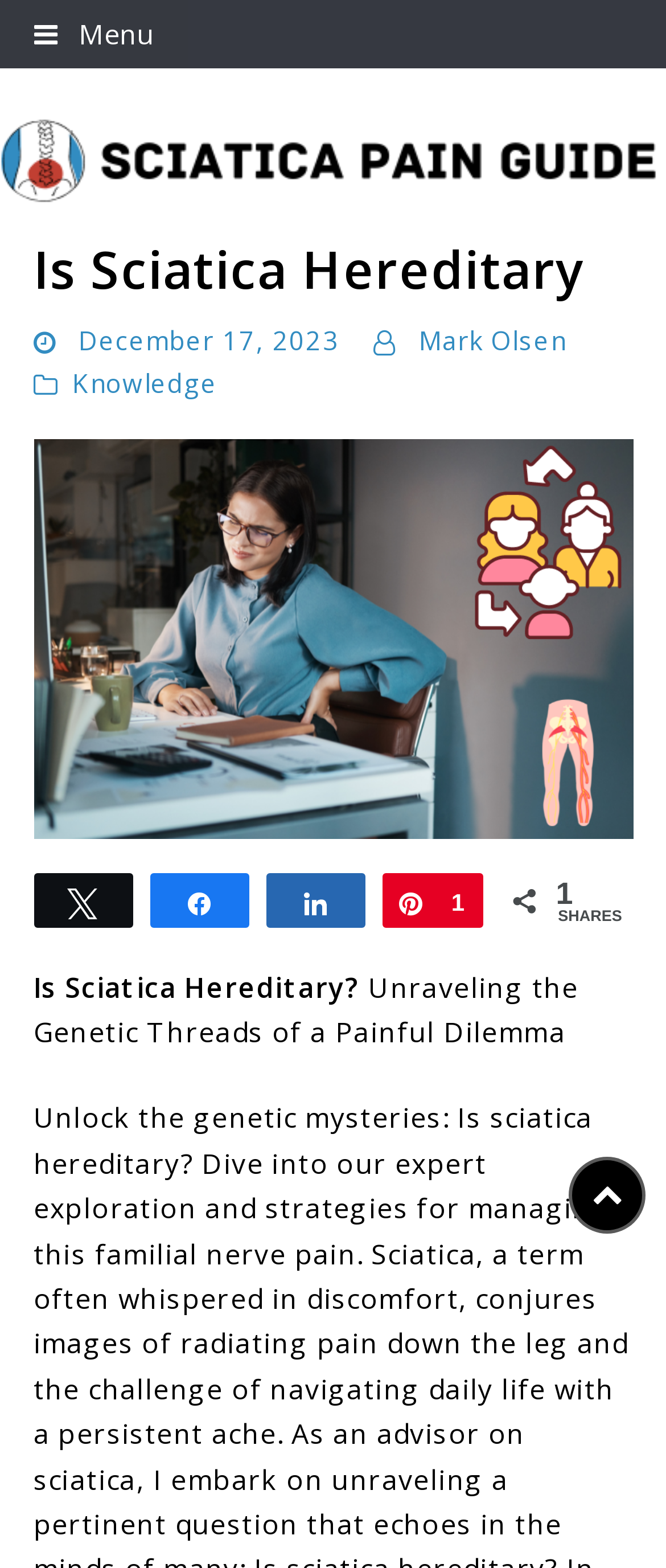Identify the bounding box coordinates for the region of the element that should be clicked to carry out the instruction: "Click the button to view more". The bounding box coordinates should be four float numbers between 0 and 1, i.e., [left, top, right, bottom].

[0.854, 0.738, 0.969, 0.787]